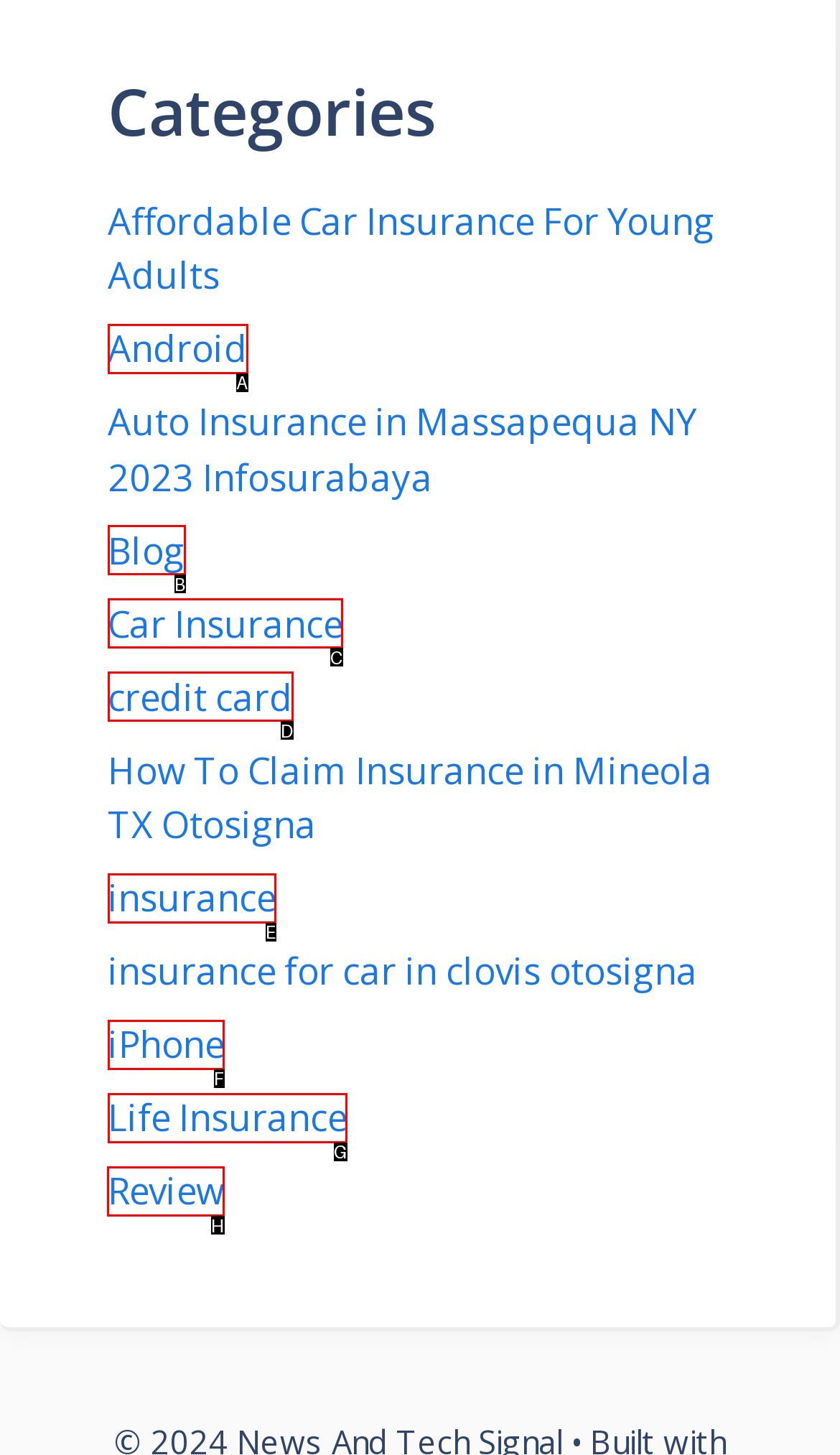Select the HTML element to finish the task: Read the 'Review' Reply with the letter of the correct option.

H